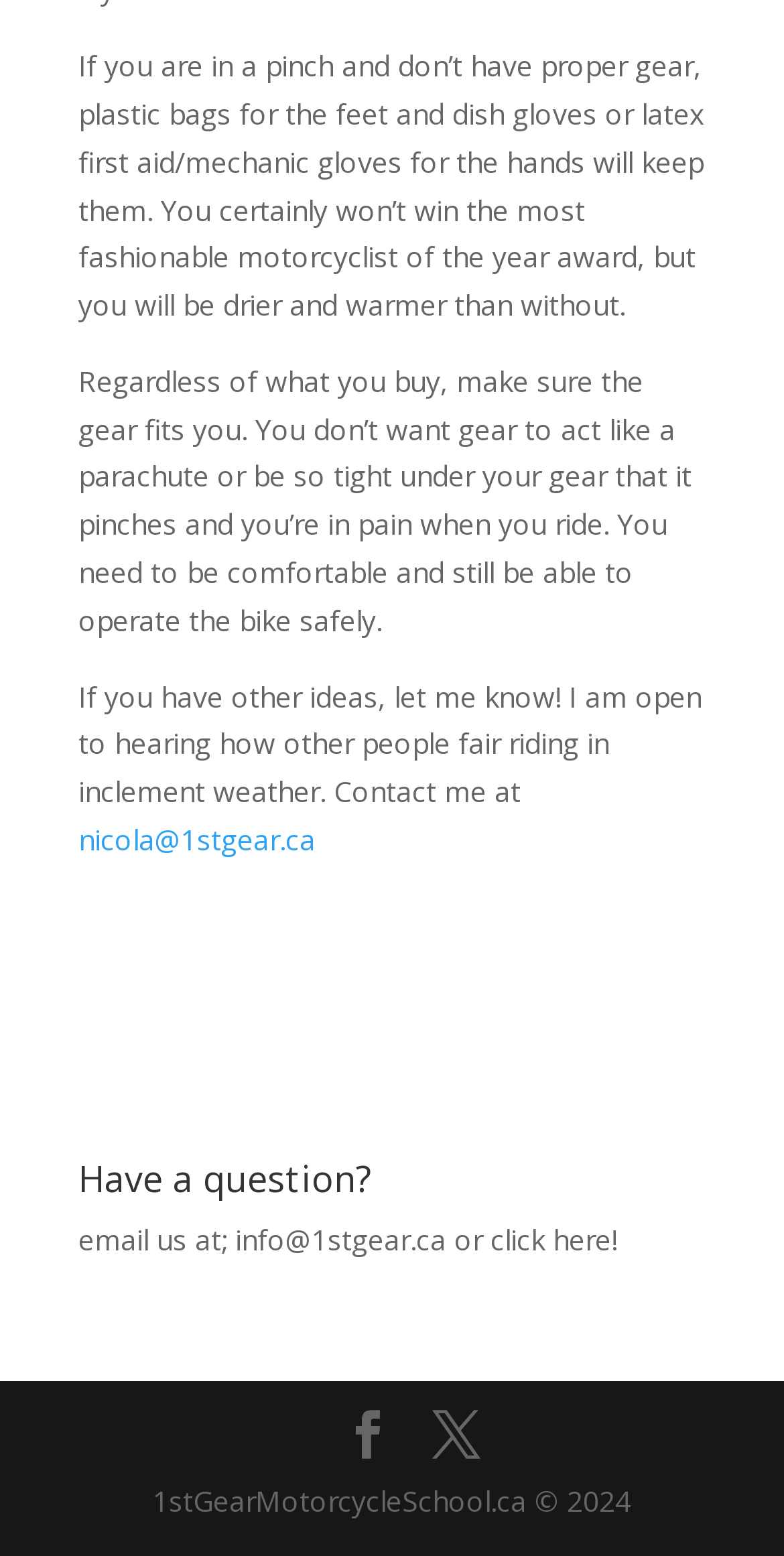How can you contact the author for other ideas?
Please craft a detailed and exhaustive response to the question.

The text invites readers to share their ideas on riding in inclement weather and provides the author's email address, nicola@1stgear.ca, as a means of contact.